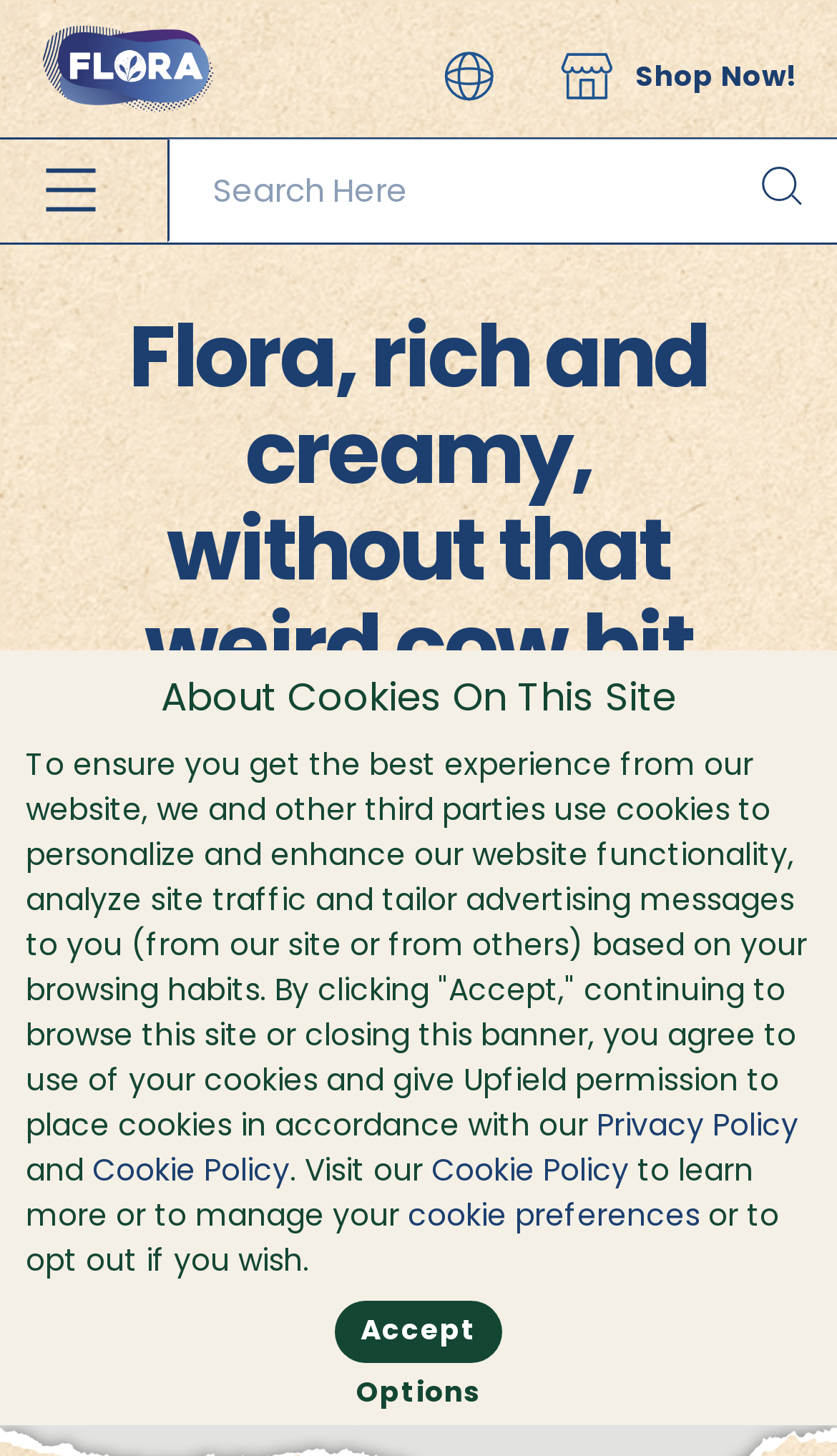Could you specify the bounding box coordinates for the clickable section to complete the following instruction: "send an email to bookings"?

None